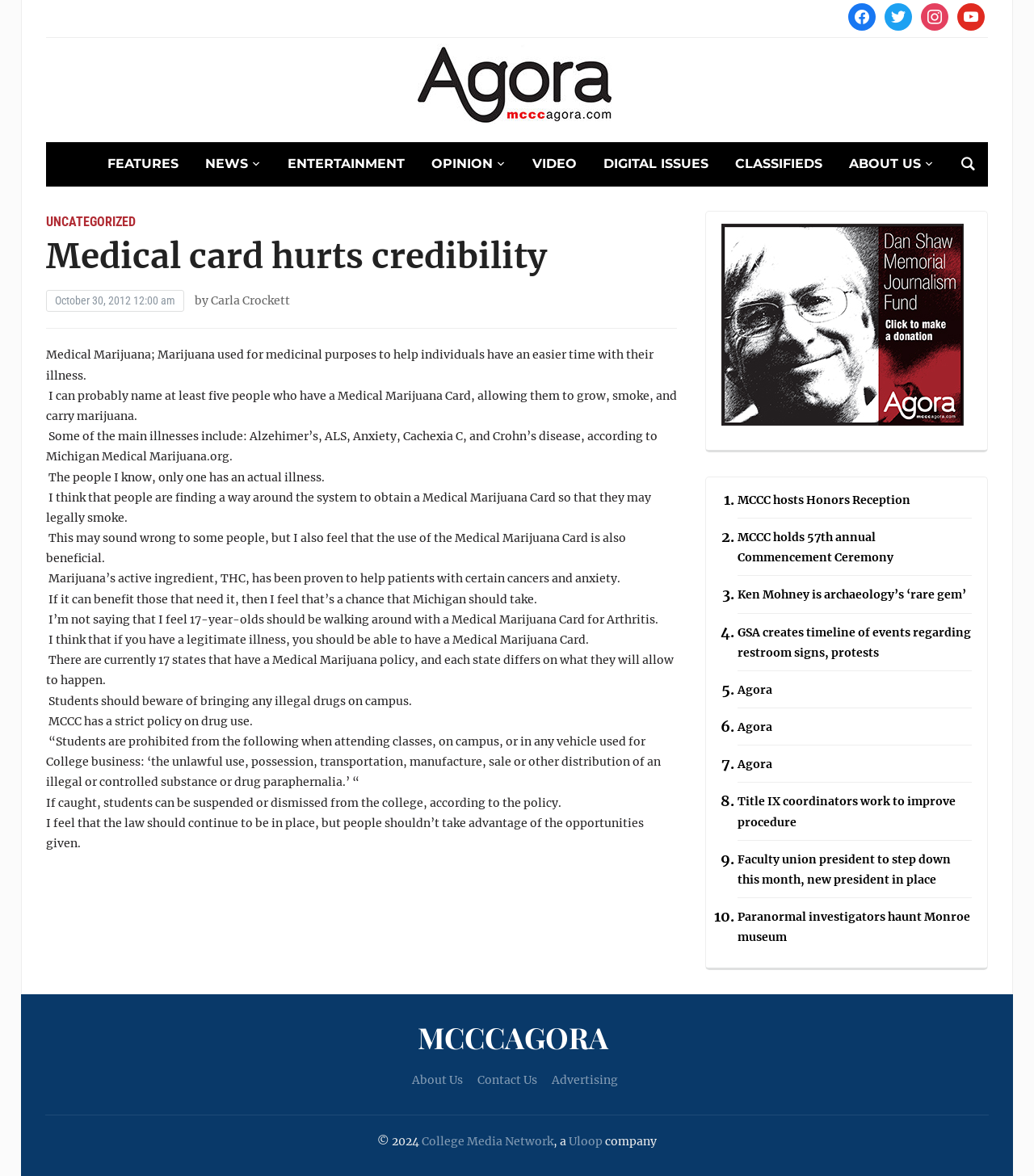Can you determine the main header of this webpage?

Medical card hurts credibility